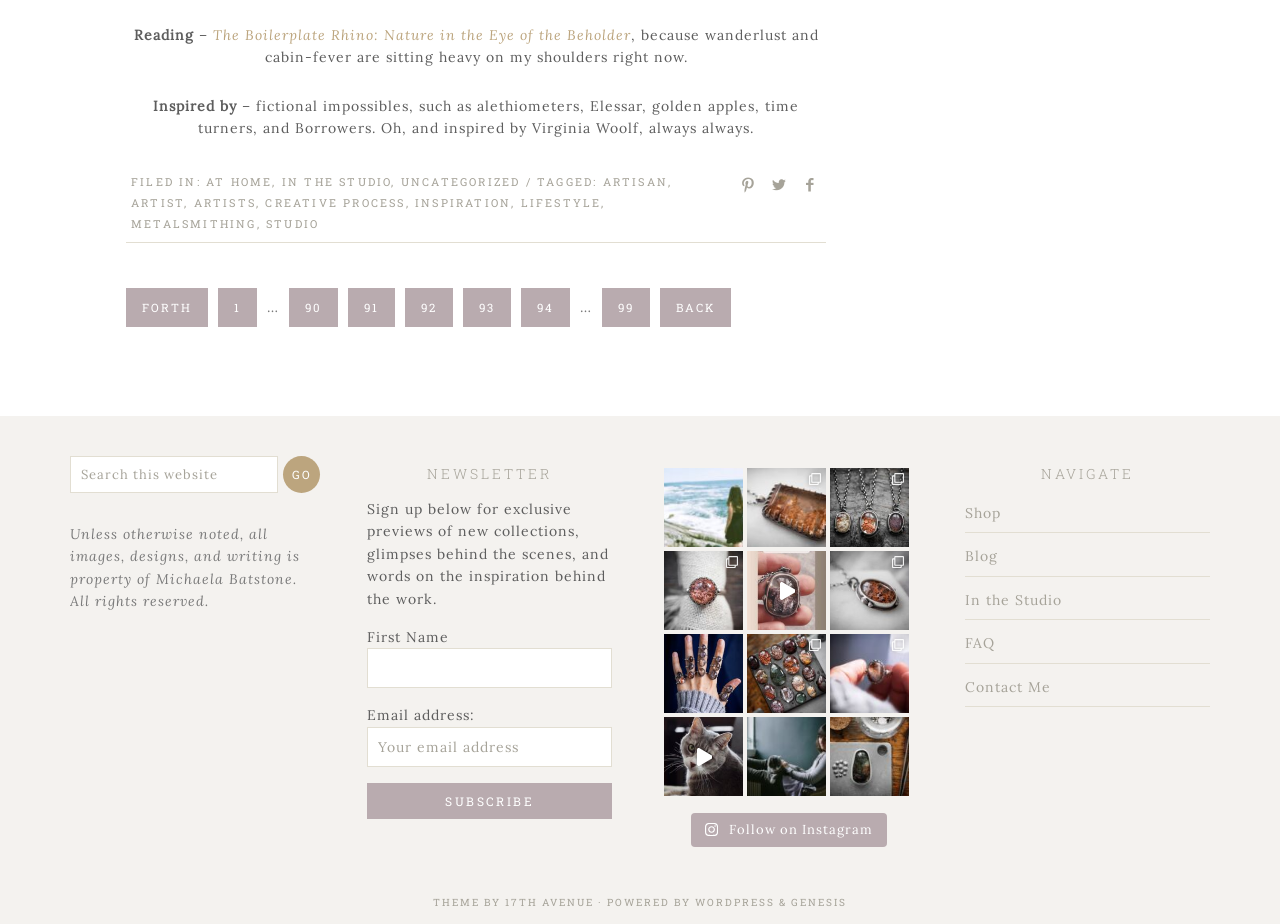What is the tone of the webpage?
From the image, respond using a single word or phrase.

Artistic and personal